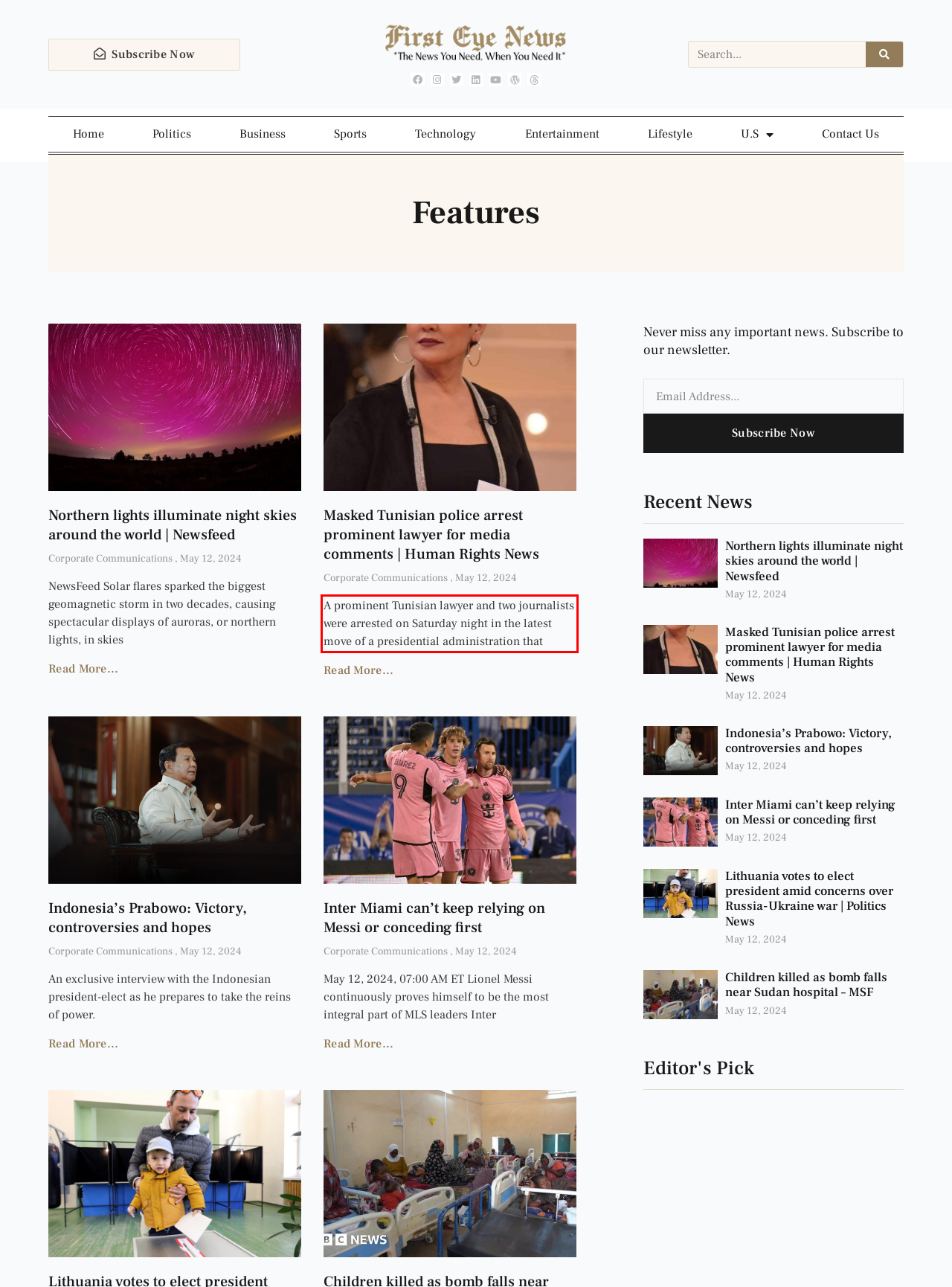You are provided with a screenshot of a webpage featuring a red rectangle bounding box. Extract the text content within this red bounding box using OCR.

A prominent Tunisian lawyer and two journalists were arrested on Saturday night in the latest move of a presidential administration that